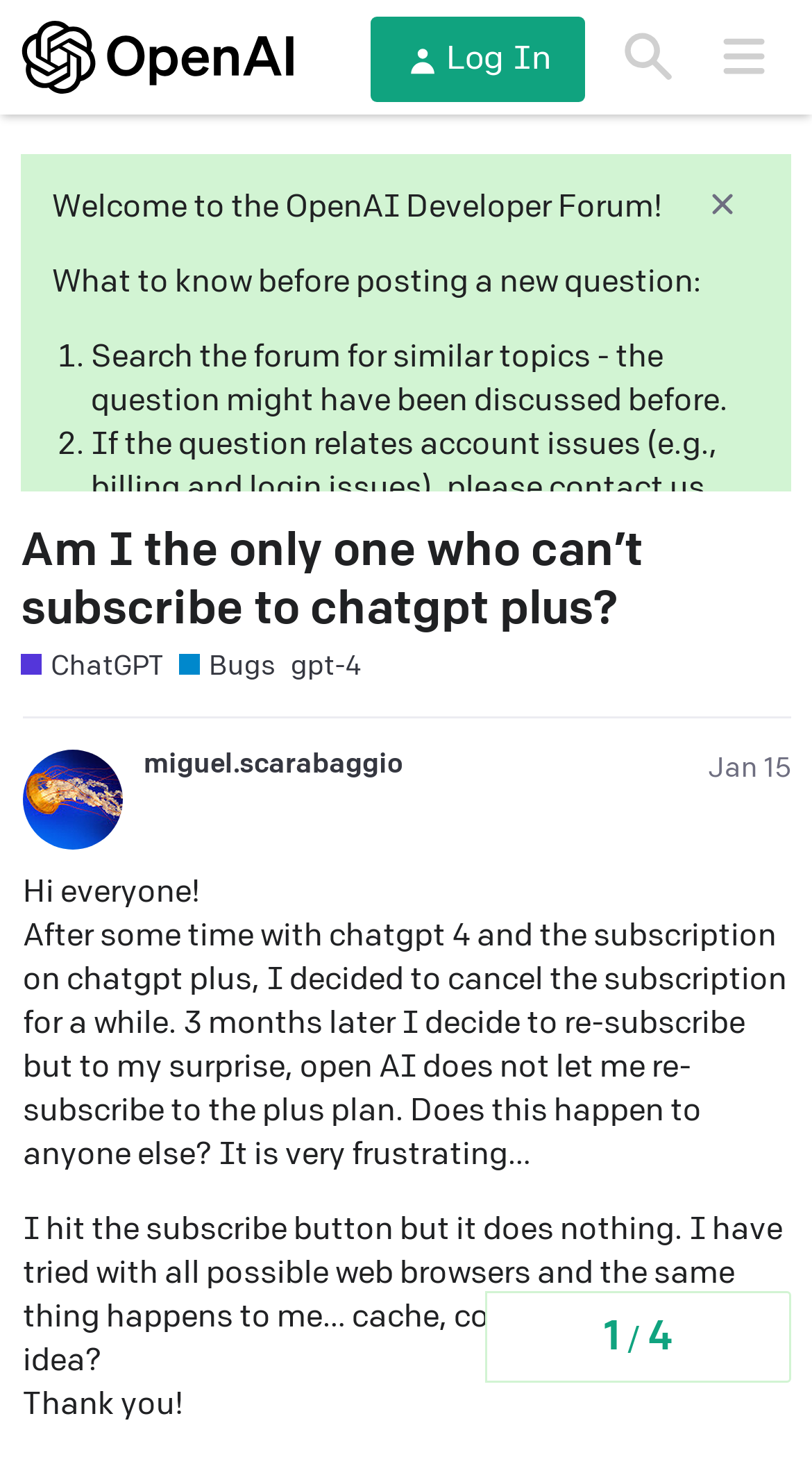Who posted the original message?
Based on the image, answer the question with as much detail as possible.

I determined the answer by looking at the author information below the original message, which says 'miguel.scarabaggio Jan 15'. This suggests that the original message was posted by miguel.scarabaggio.